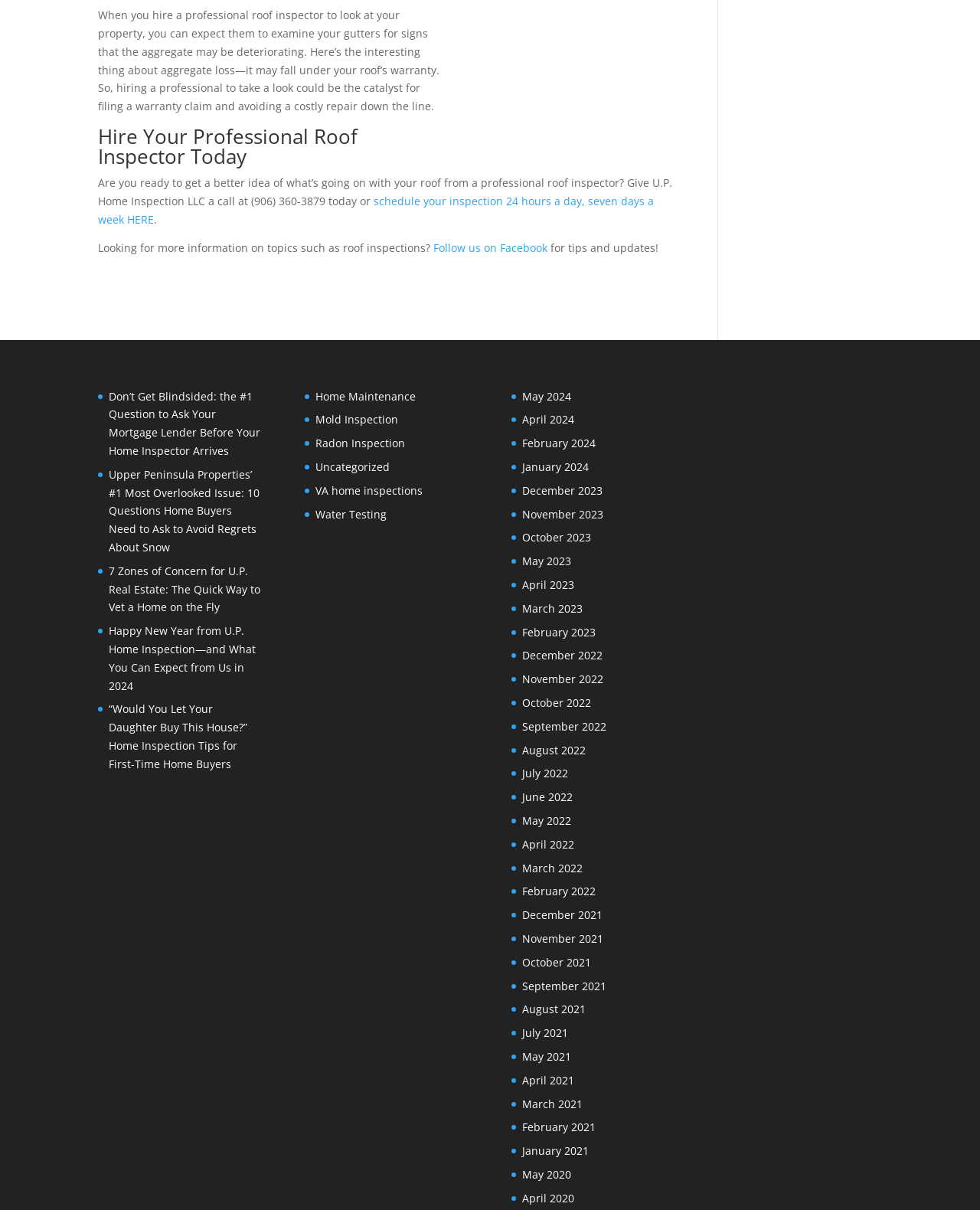Please identify the bounding box coordinates of the element that needs to be clicked to execute the following command: "Read more about Don’t Get Blindsided: the #1 Question to Ask Your Mortgage Lender Before Your Home Inspector Arrives". Provide the bounding box using four float numbers between 0 and 1, formatted as [left, top, right, bottom].

[0.111, 0.321, 0.266, 0.378]